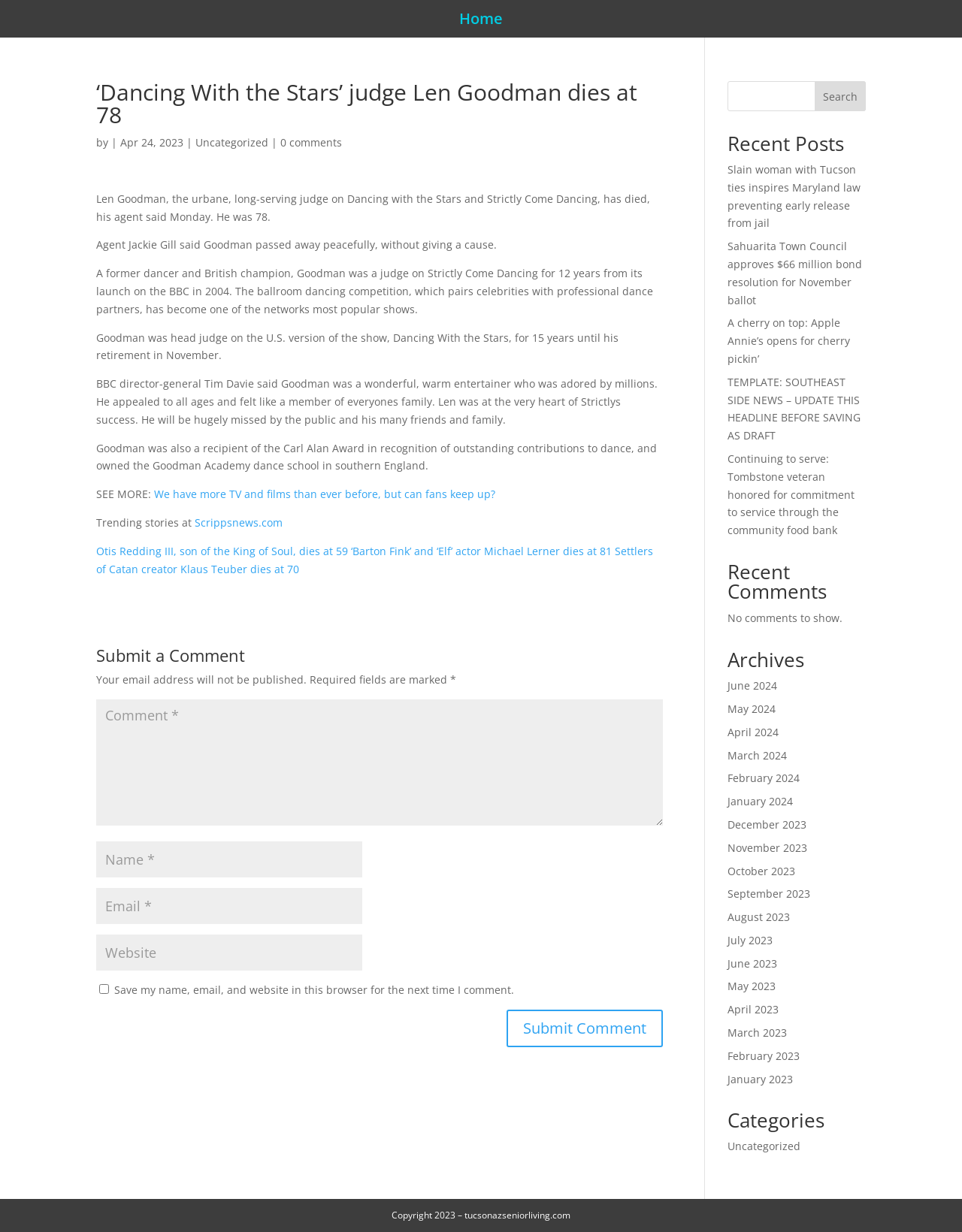How many years was Len Goodman a judge on Strictly Come Dancing?
Answer the question in a detailed and comprehensive manner.

I found the answer by reading the article's content which mentions that Len Goodman was a judge on Strictly Come Dancing for 12 years from its launch on the BBC in 2004.